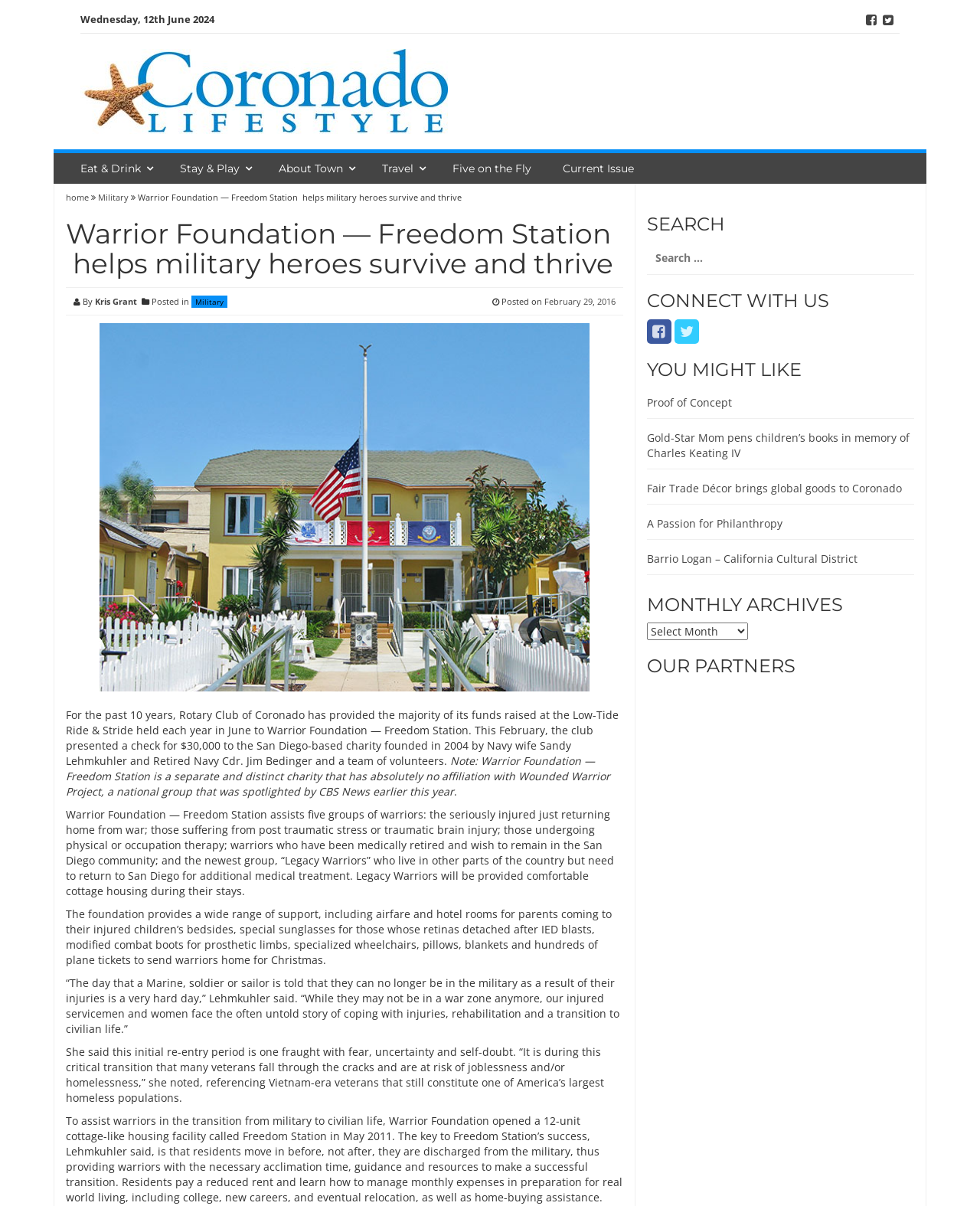What is the amount of the check presented to Warrior Foundation — Freedom Station?
Respond to the question with a single word or phrase according to the image.

$30,000